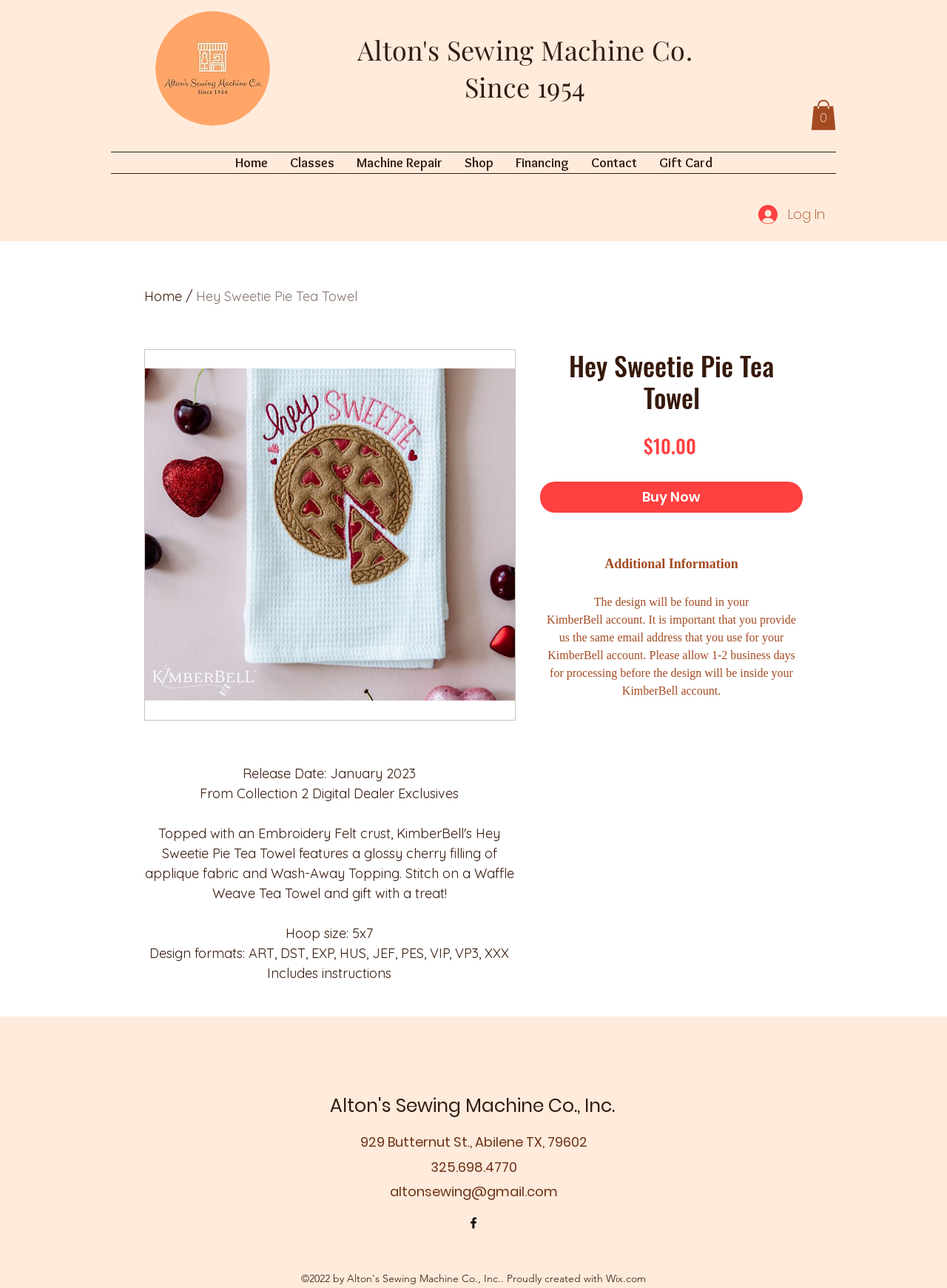What is the phone number of Alton's Sewing Machine Co.?
Refer to the image and provide a one-word or short phrase answer.

325.698.4770